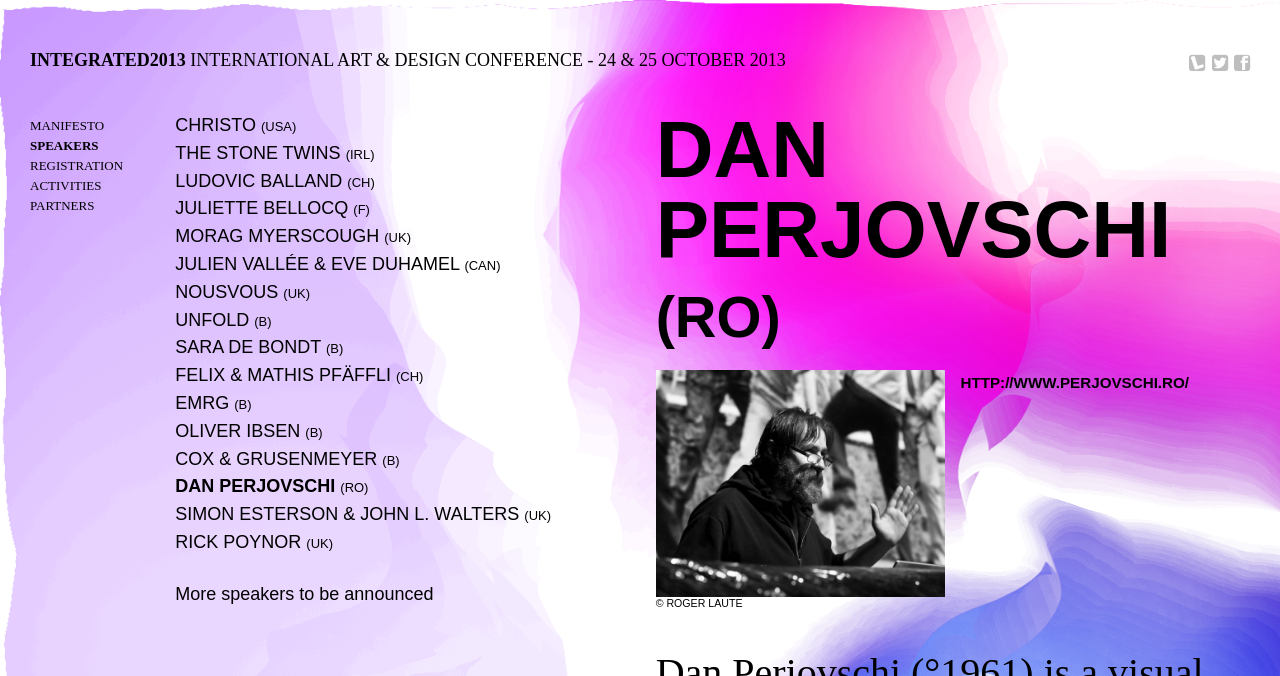Respond with a single word or short phrase to the following question: 
What is the title of the conference mentioned on this webpage?

INTEGRATED2013 INTERNATIONAL ART & DESIGN CONFERENCE